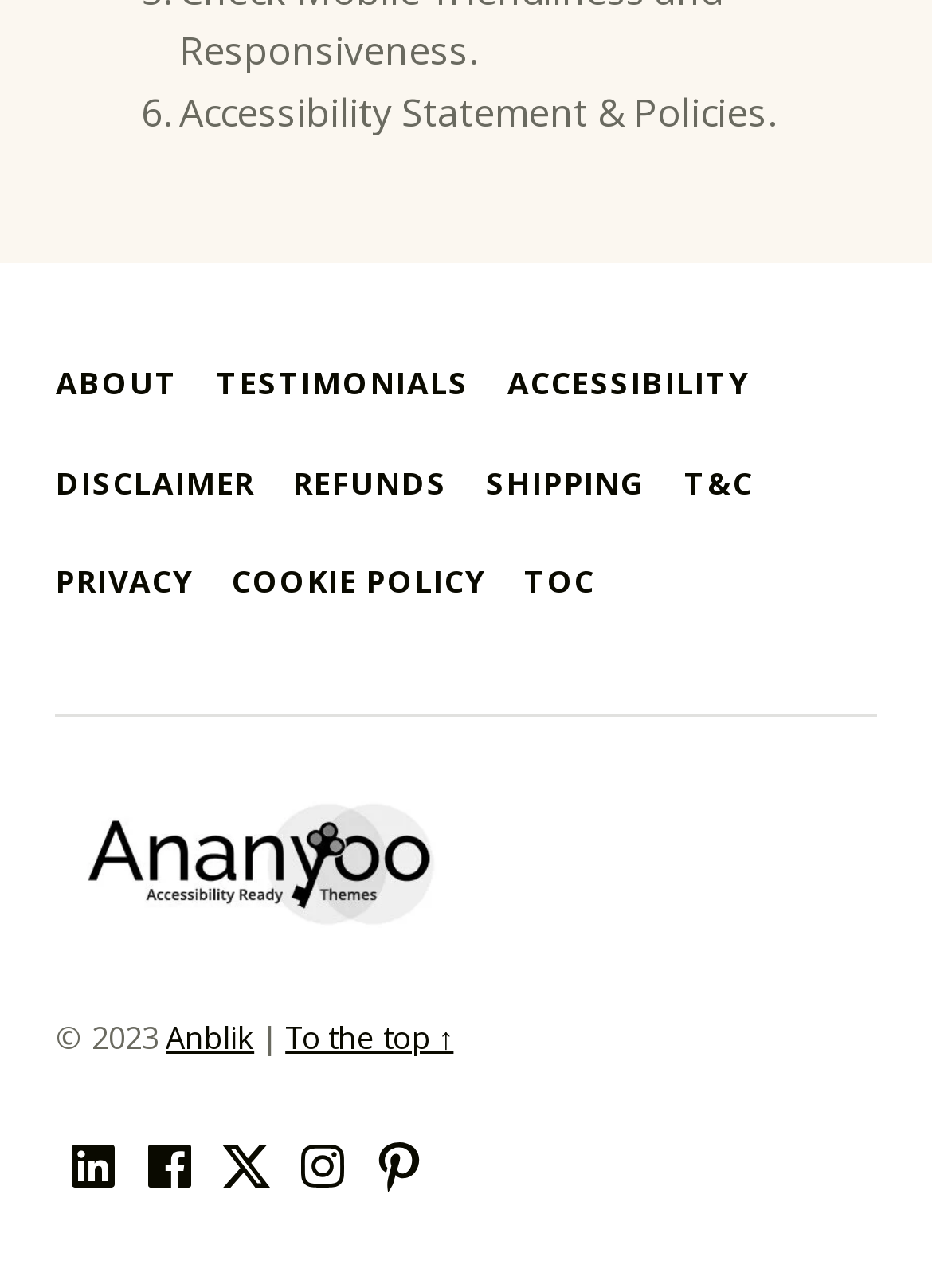Please specify the bounding box coordinates of the clickable section necessary to execute the following command: "learn about patents".

None